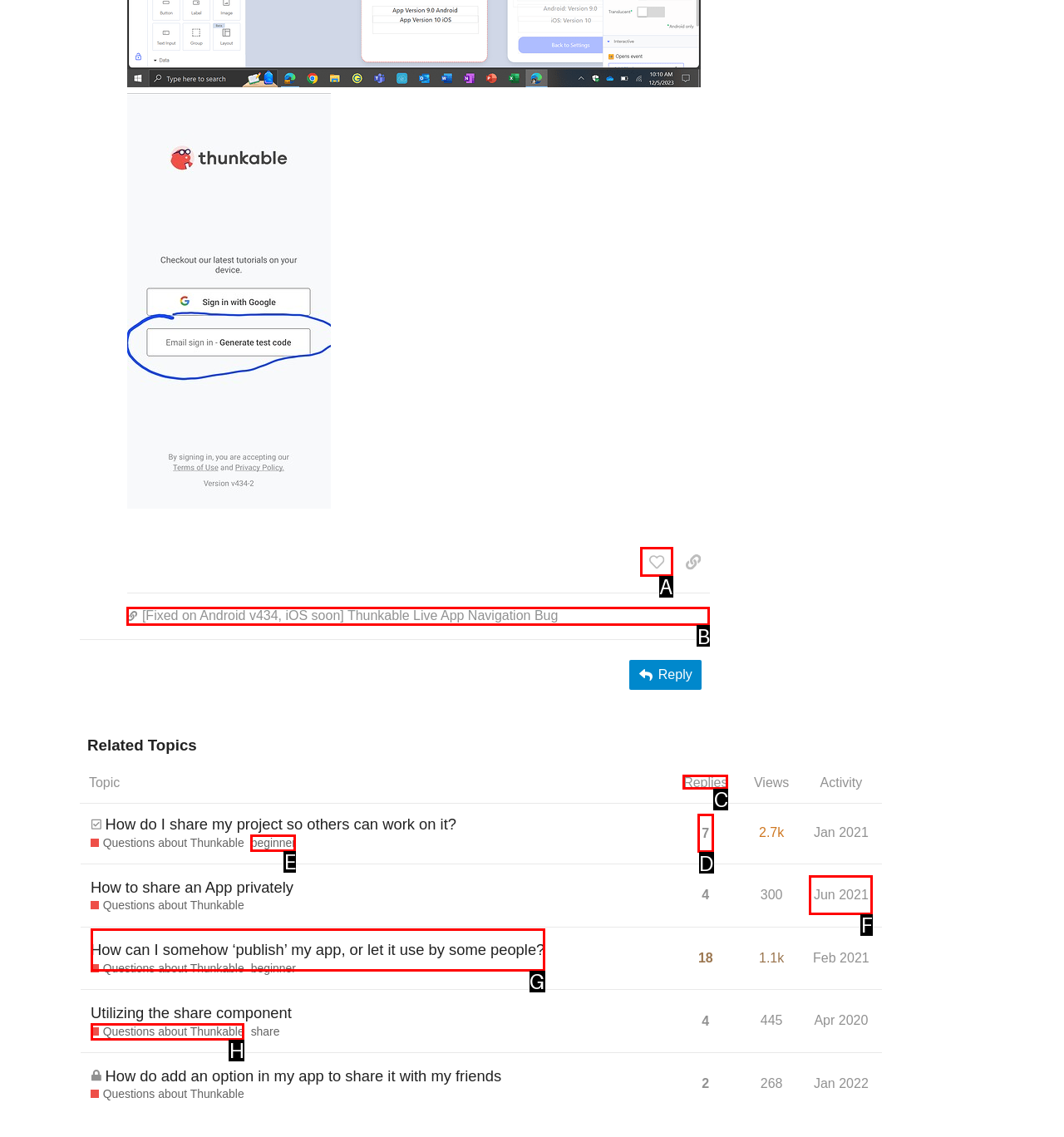From the given options, choose the one to complete the task: sort by replies
Indicate the letter of the correct option.

C